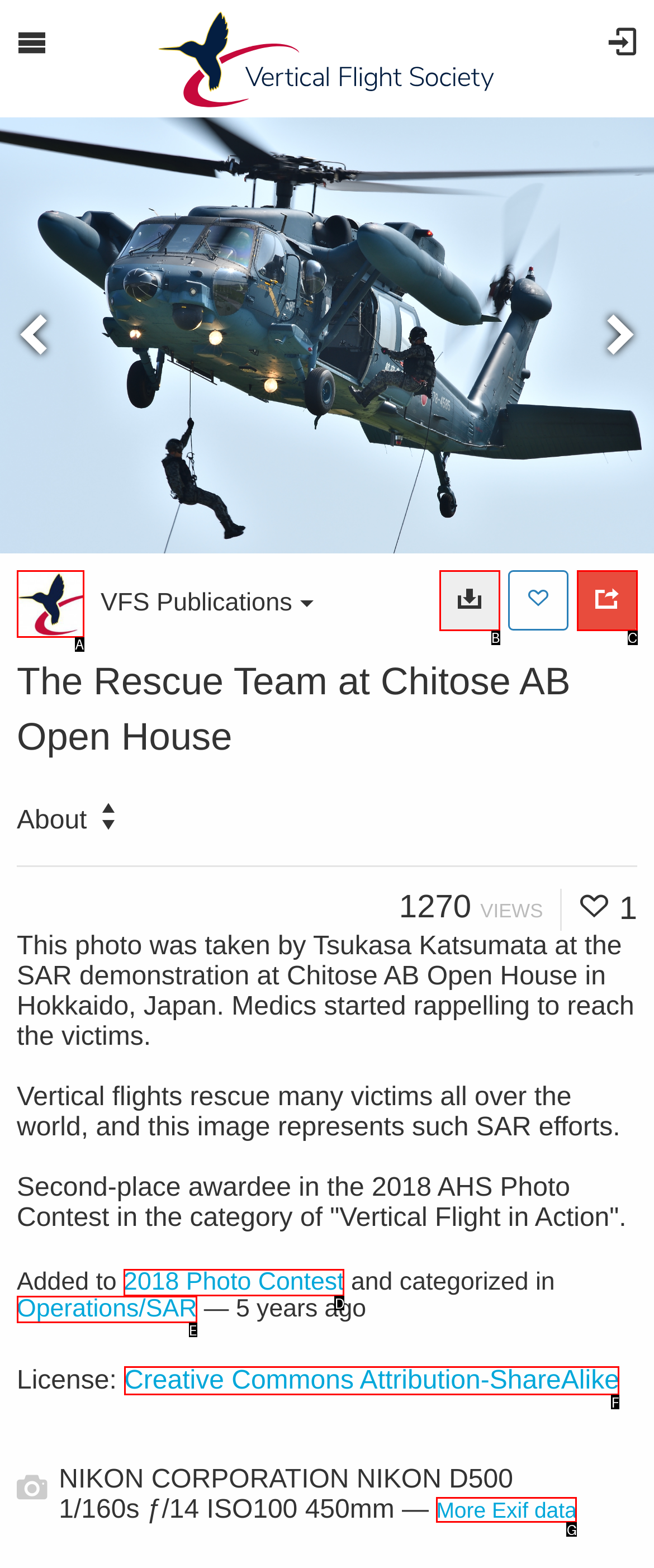Based on the description: 12 Settembre 202221 Settembre 2022, identify the matching lettered UI element.
Answer by indicating the letter from the choices.

None